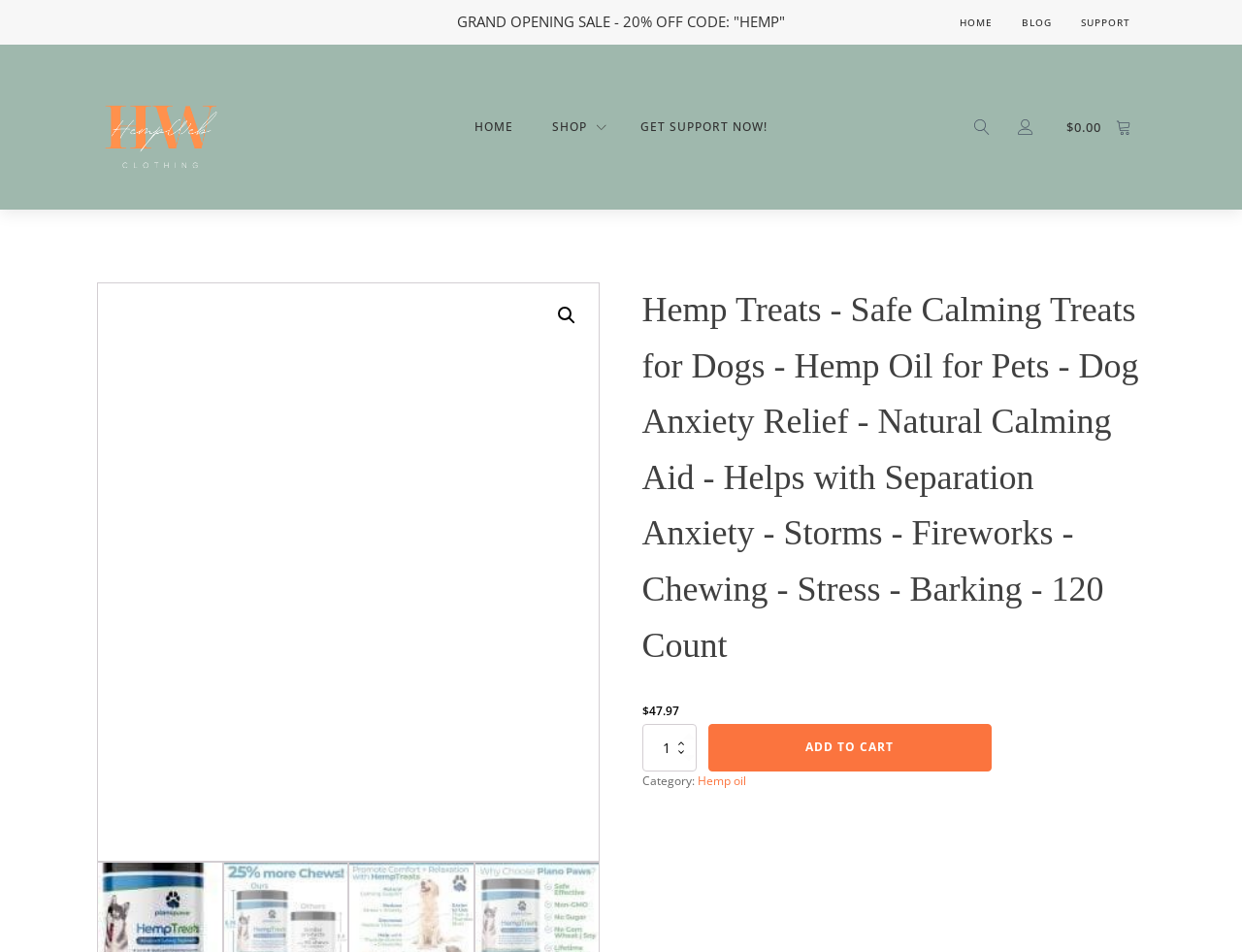Identify the bounding box coordinates of the HTML element based on this description: "title="813uHKr2bvL._AC_SL1500_"".

[0.079, 0.298, 0.482, 0.904]